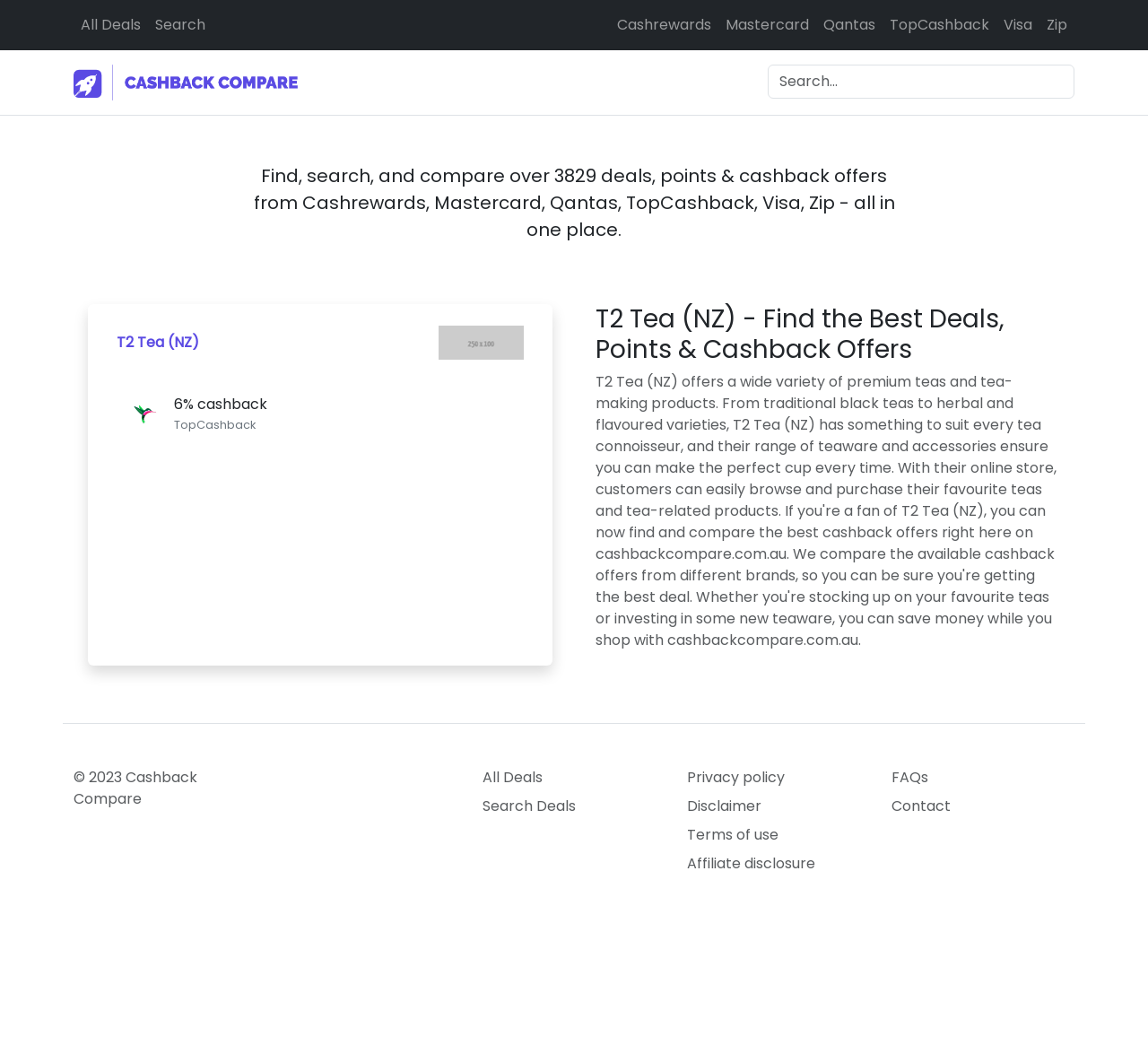Reply to the question with a single word or phrase:
What is the copyright year of the webpage?

2023